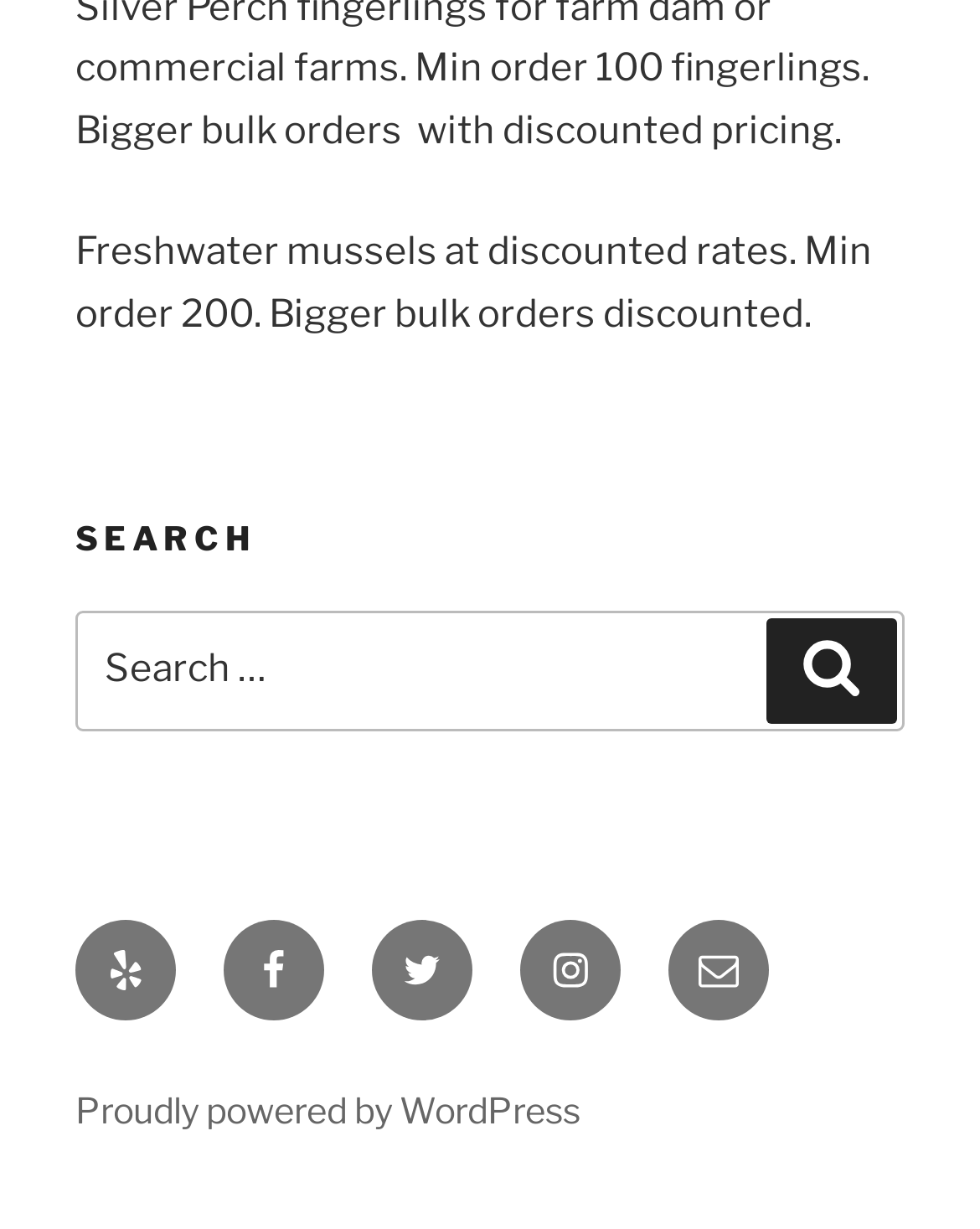Using the format (top-left x, top-left y, bottom-right x, bottom-right y), provide the bounding box coordinates for the described UI element. All values should be floating point numbers between 0 and 1: Facebook

[0.228, 0.748, 0.331, 0.829]